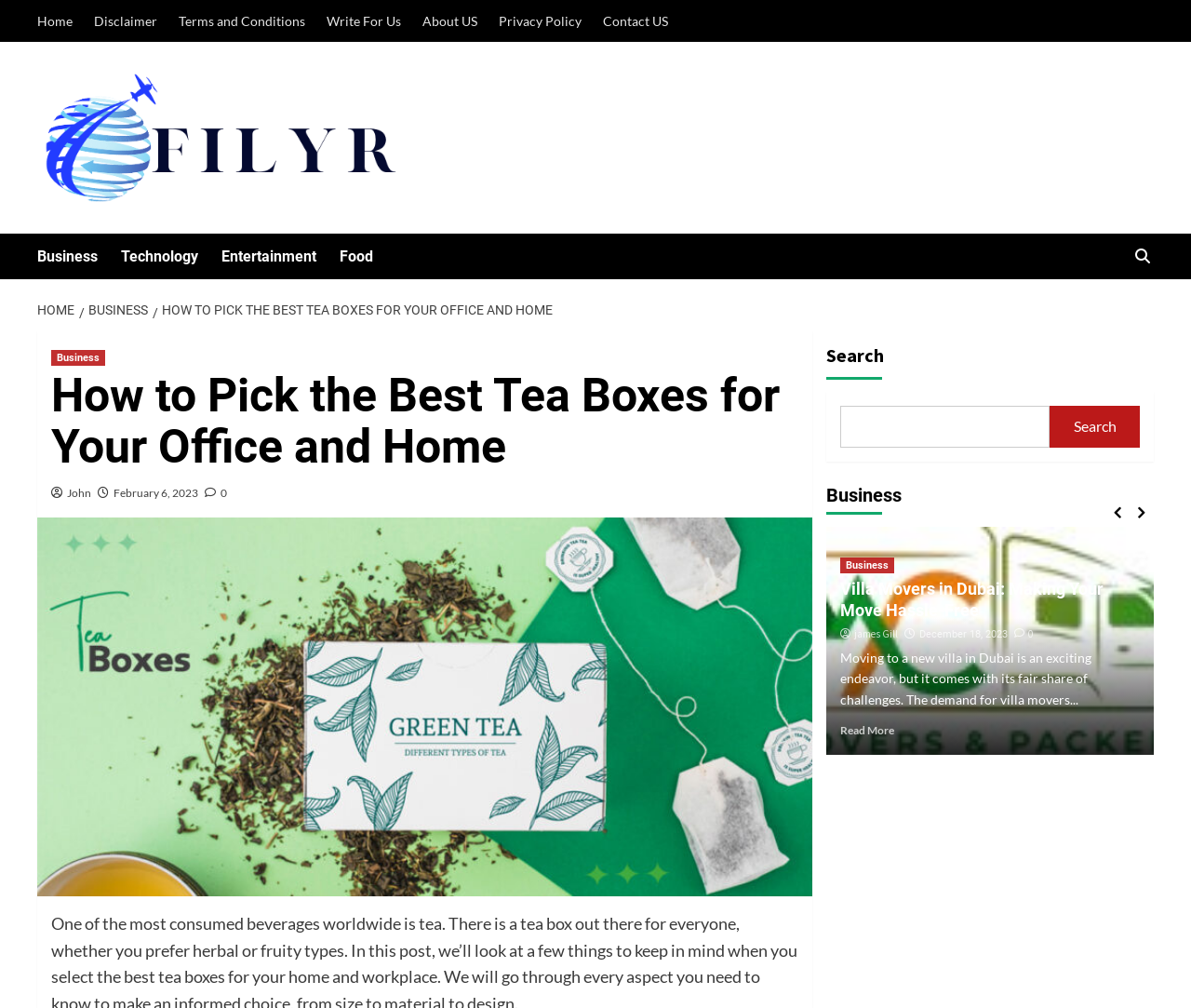Using the element description provided, determine the bounding box coordinates in the format (top-left x, top-left y, bottom-right x, bottom-right y). Ensure that all values are floating point numbers between 0 and 1. Element description: parent_node: Business

[0.693, 0.522, 0.969, 0.748]